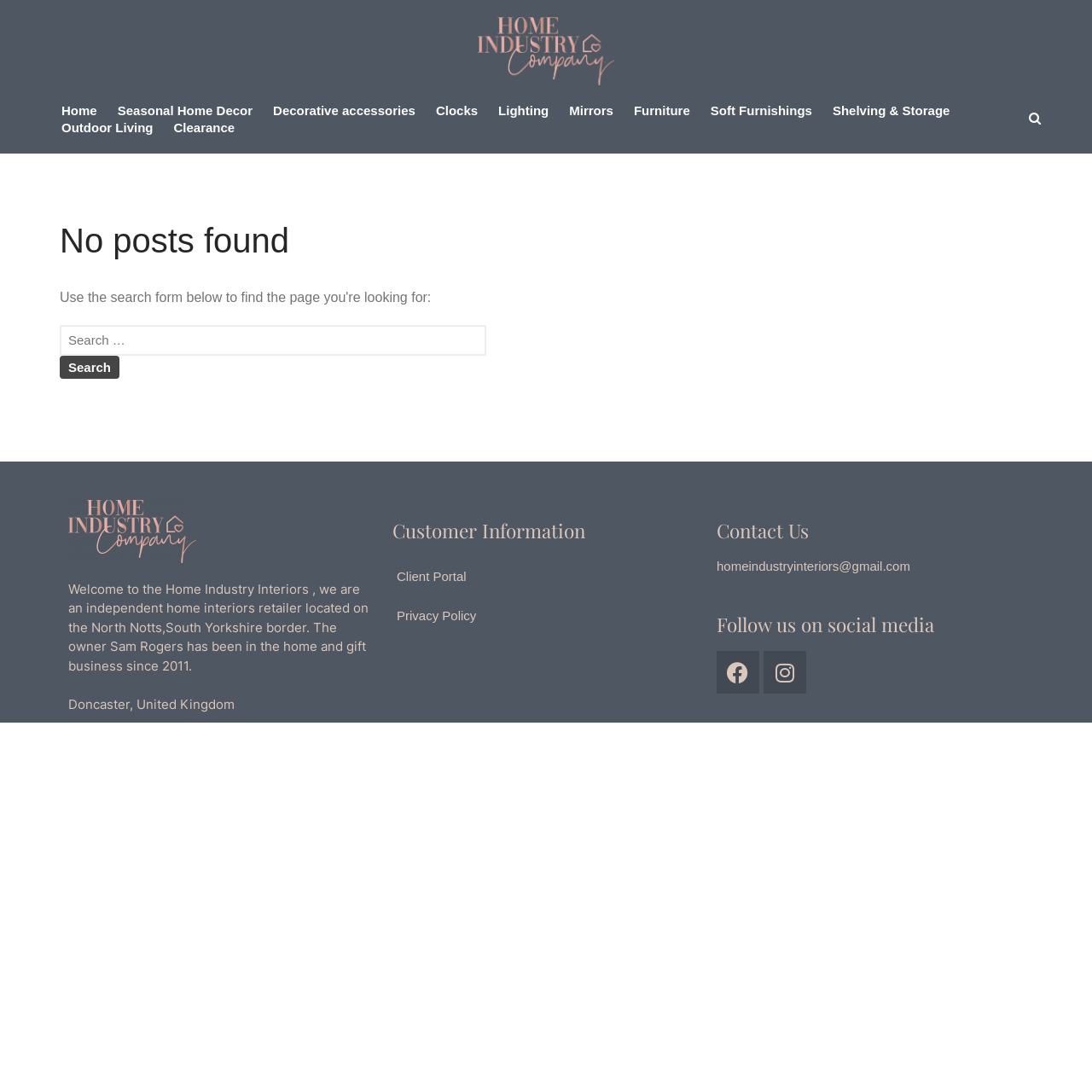Please extract and provide the main headline of the webpage.

No posts found